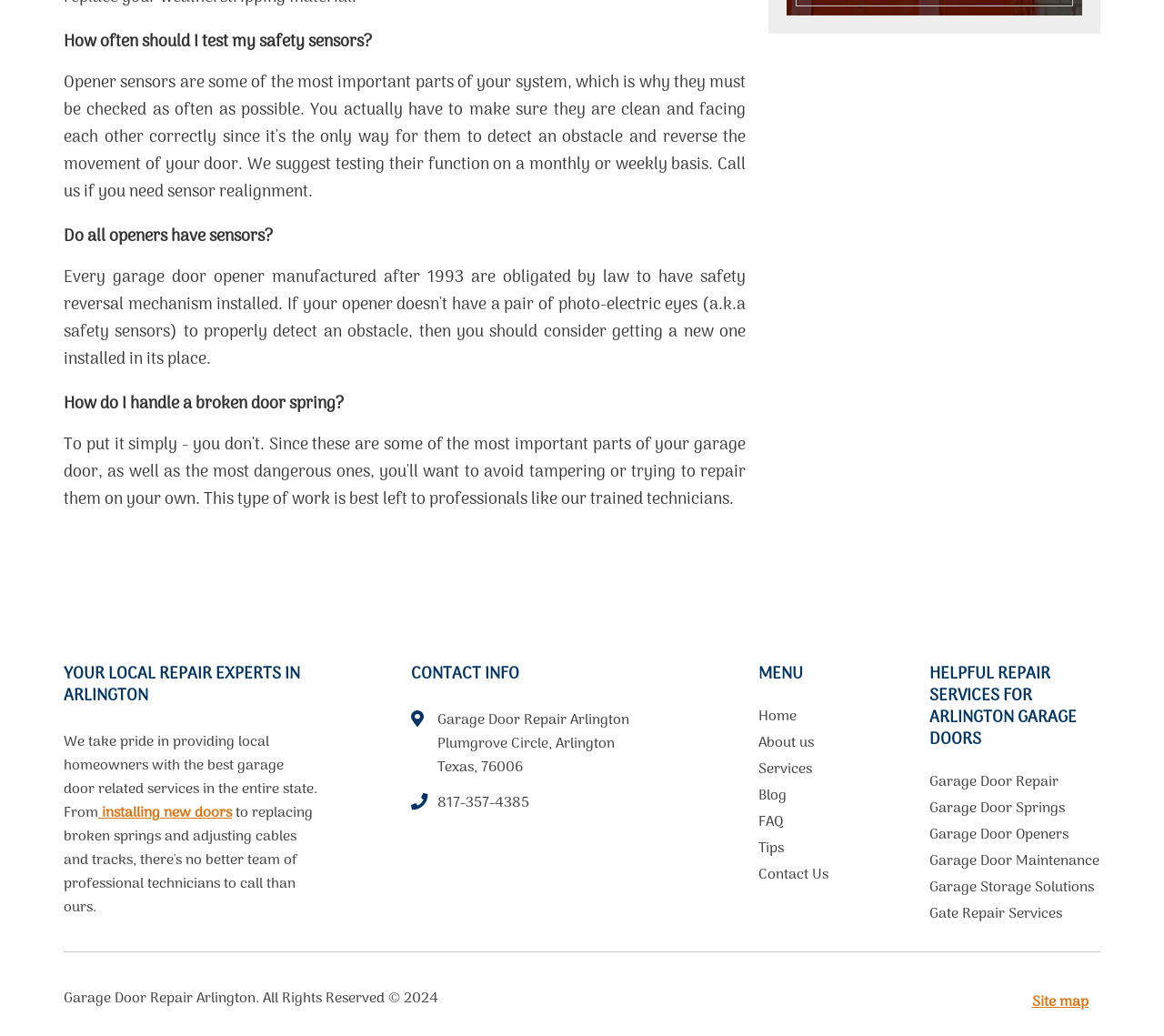Identify the bounding box coordinates of the part that should be clicked to carry out this instruction: "Contact 'Garage Door Repair Arlington'".

[0.376, 0.684, 0.541, 0.752]